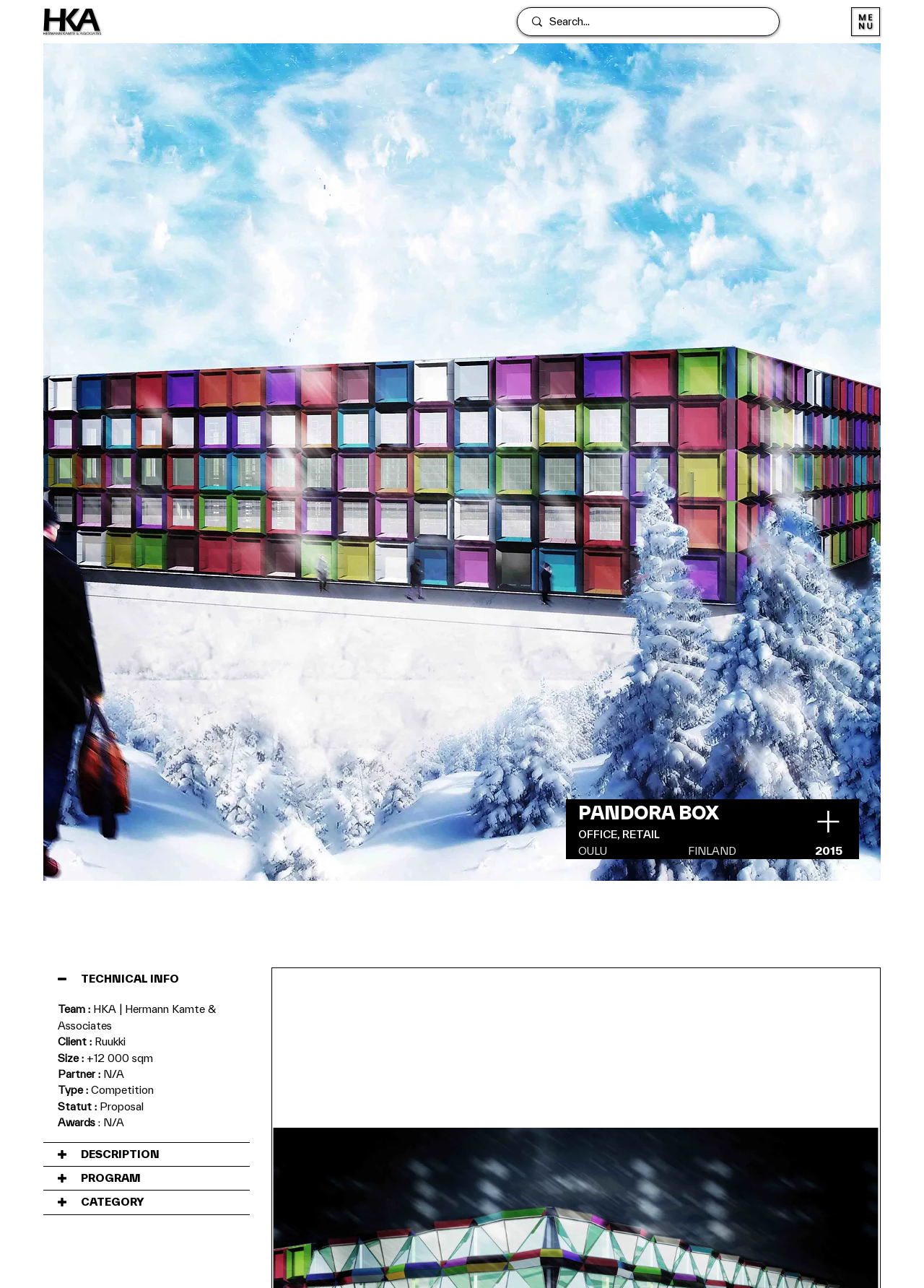Give an in-depth explanation of the webpage layout and content.

The webpage appears to be a project showcase page, specifically for an office and retail building called "PANDORA BOX" located in Oulu, Finland. 

At the top of the page, there is a search bar with a magnifying glass icon, allowing users to search for specific content. To the left of the search bar, there is a link, and to the right, there is a "Menu" button with a corresponding icon. 

Below the search bar, the title "PANDORA BOX" is prominently displayed, followed by the subtitle "OFFICE, RETAIL" and the location "OULU, FINLAND". 

On the right side of the page, there is a section with technical information about the project. This section includes details such as the team involved, client, size, partner, type, status, and awards. 

Below the technical information section, there are three buttons labeled "TECHNICAL INFO", "DESCRIPTION", "PROGRAM", and "CATEGORY", each with a corresponding icon. These buttons likely expand to reveal more information about the project when clicked.